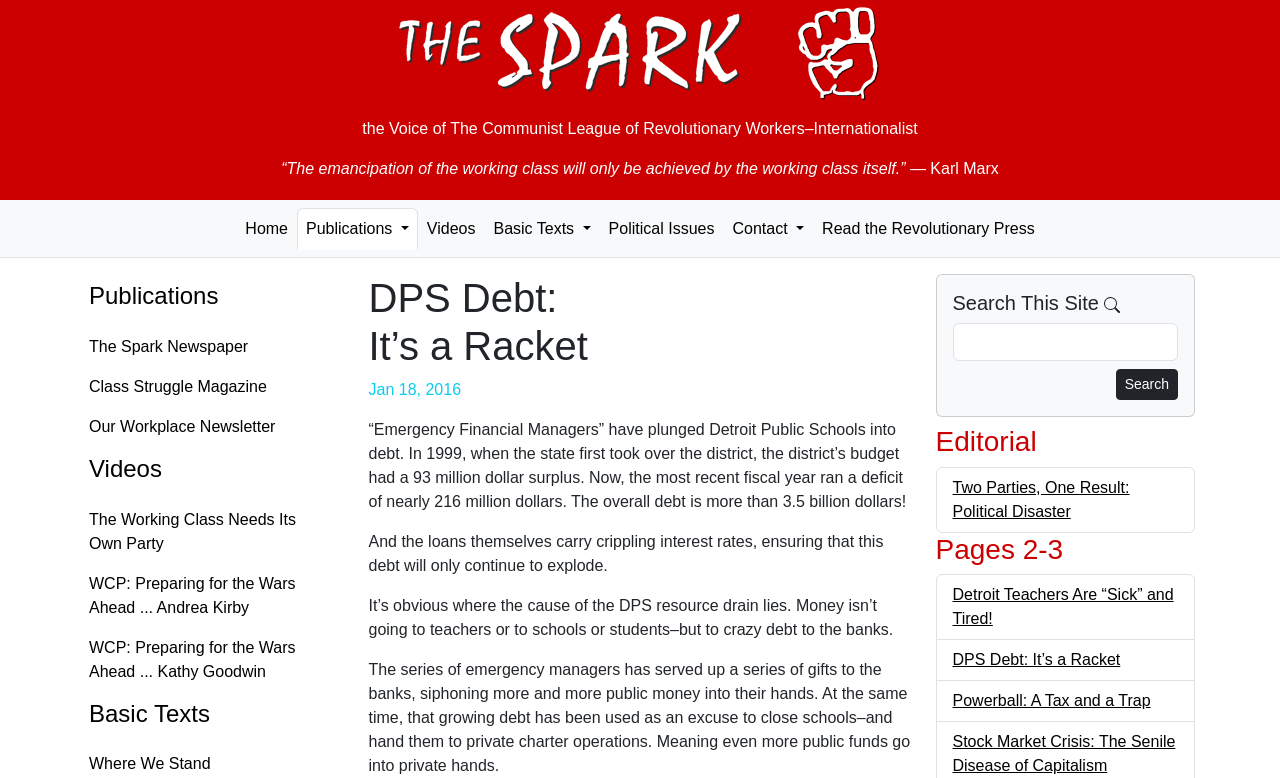Please give the bounding box coordinates of the area that should be clicked to fulfill the following instruction: "Click on the 'Home' link". The coordinates should be in the format of four float numbers from 0 to 1, i.e., [left, top, right, bottom].

[0.185, 0.267, 0.232, 0.321]